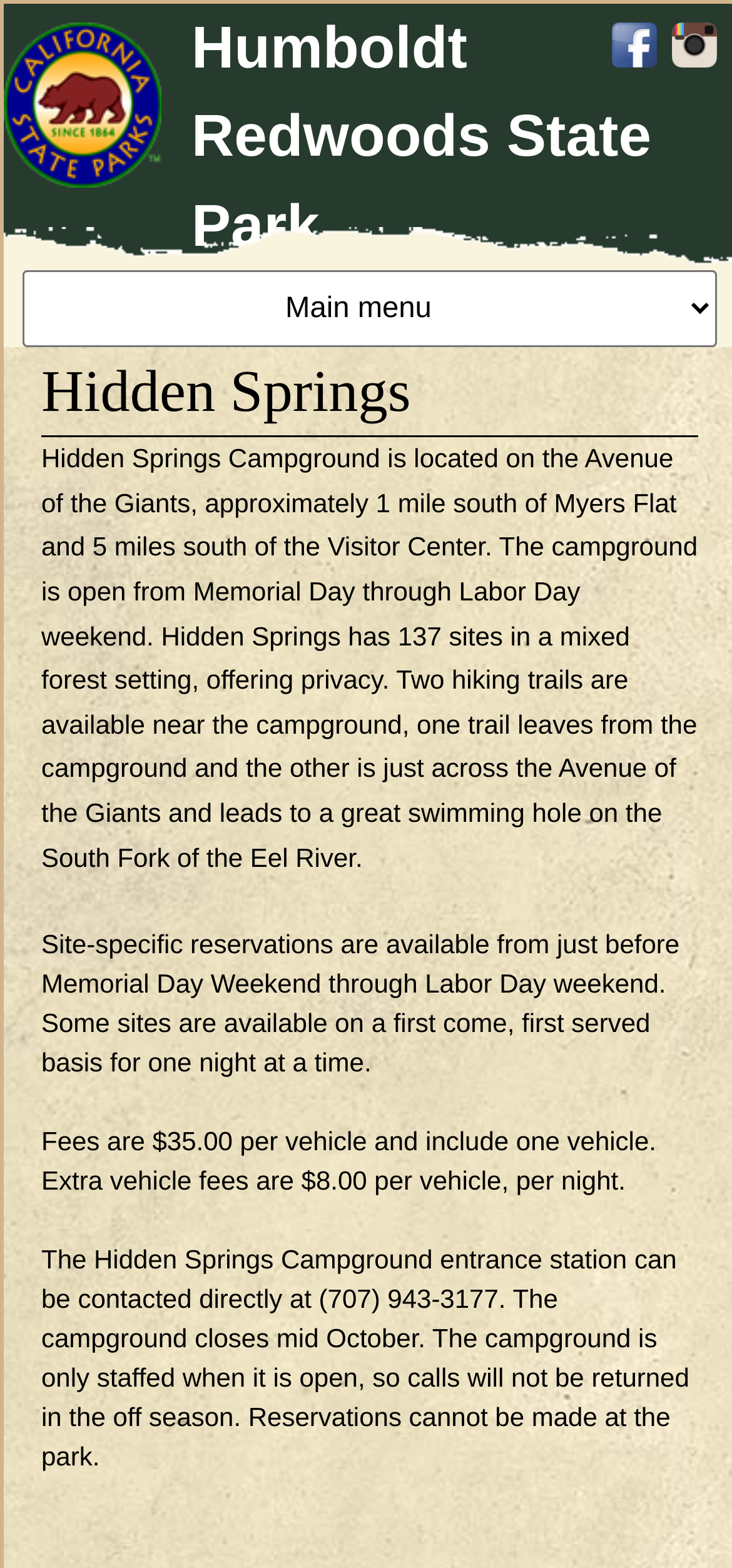Answer the question with a brief word or phrase:
How many campsites are available at Hidden Springs Campground?

137